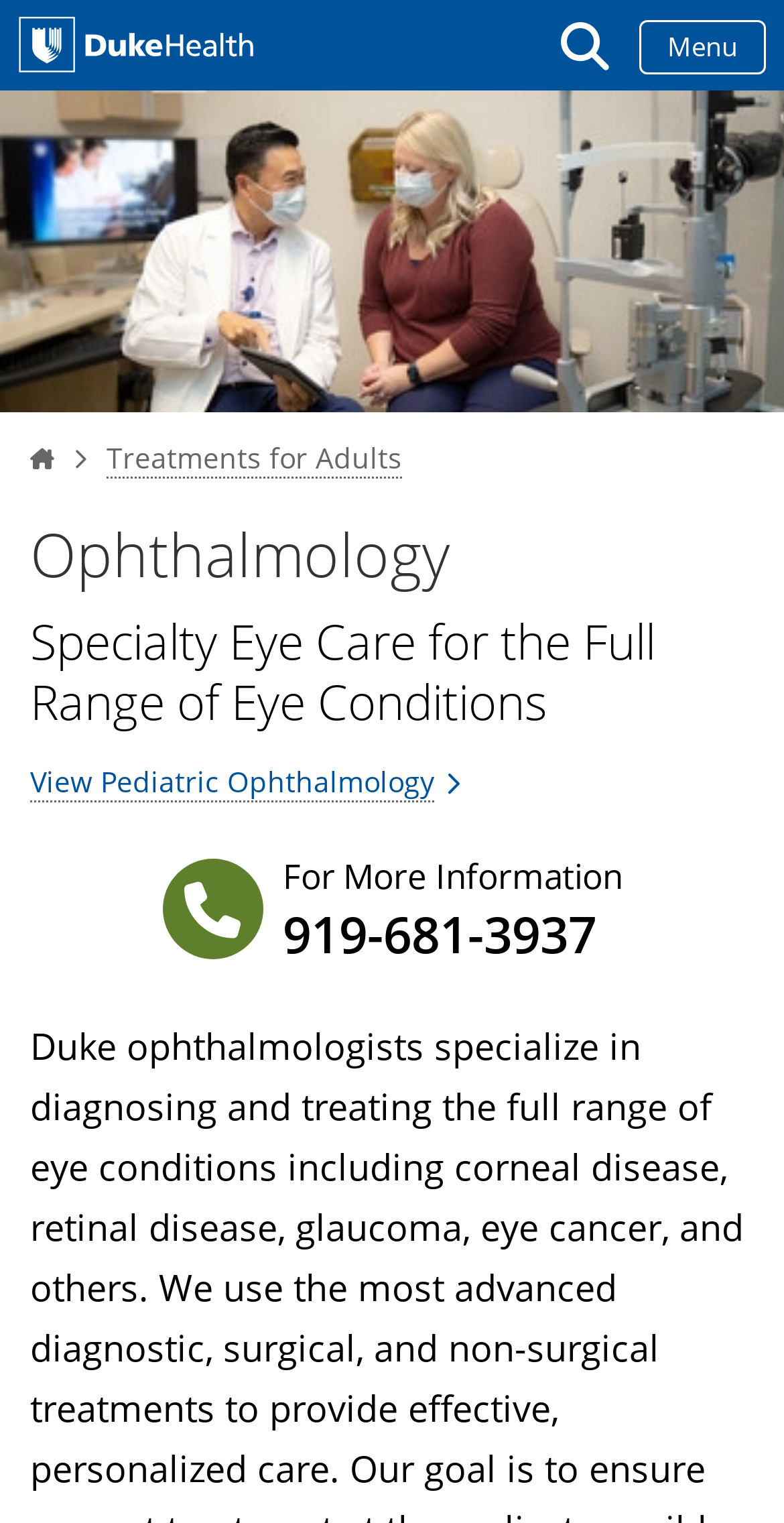Given the following UI element description: "parent_node: Menu", find the bounding box coordinates in the webpage screenshot.

[0.679, 0.0, 0.815, 0.061]